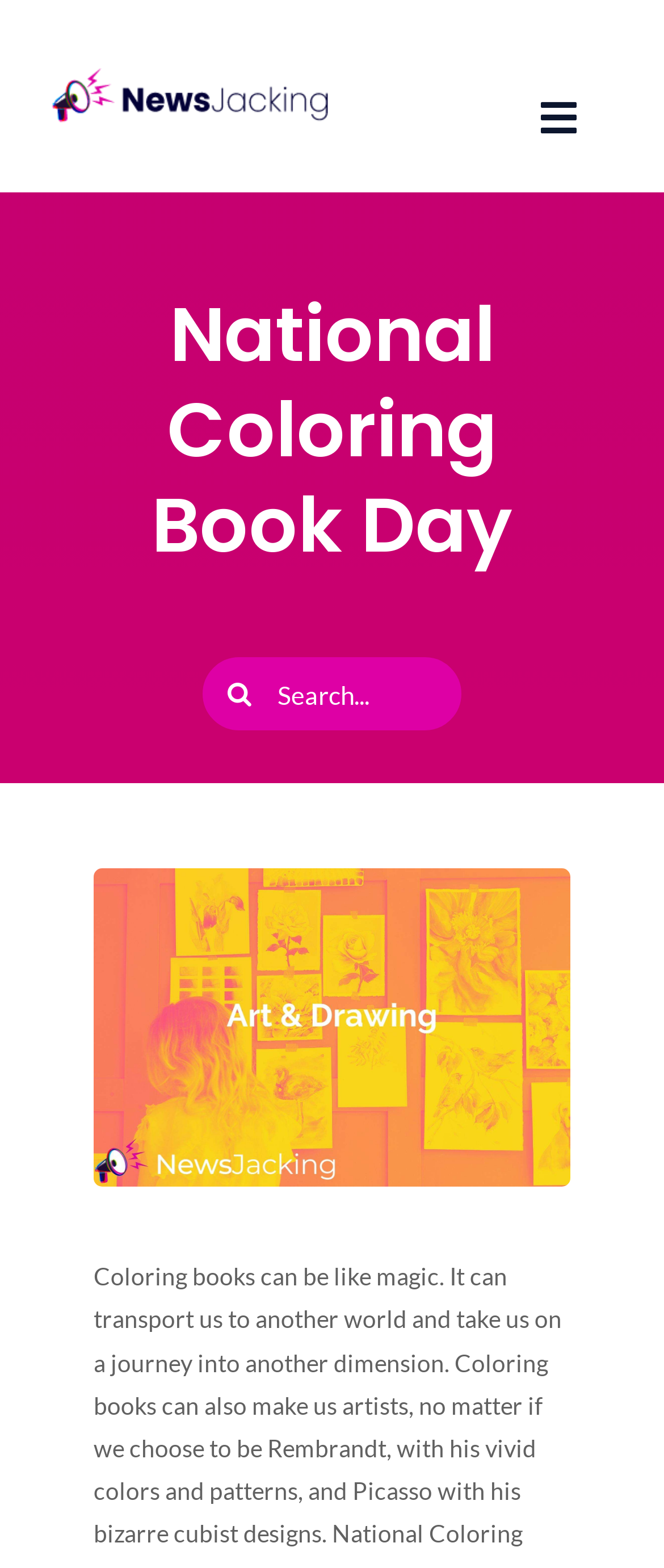Locate the bounding box coordinates of the area you need to click to fulfill this instruction: 'Toggle the navigation menu'. The coordinates must be in the form of four float numbers ranging from 0 to 1: [left, top, right, bottom].

[0.759, 0.049, 0.923, 0.101]